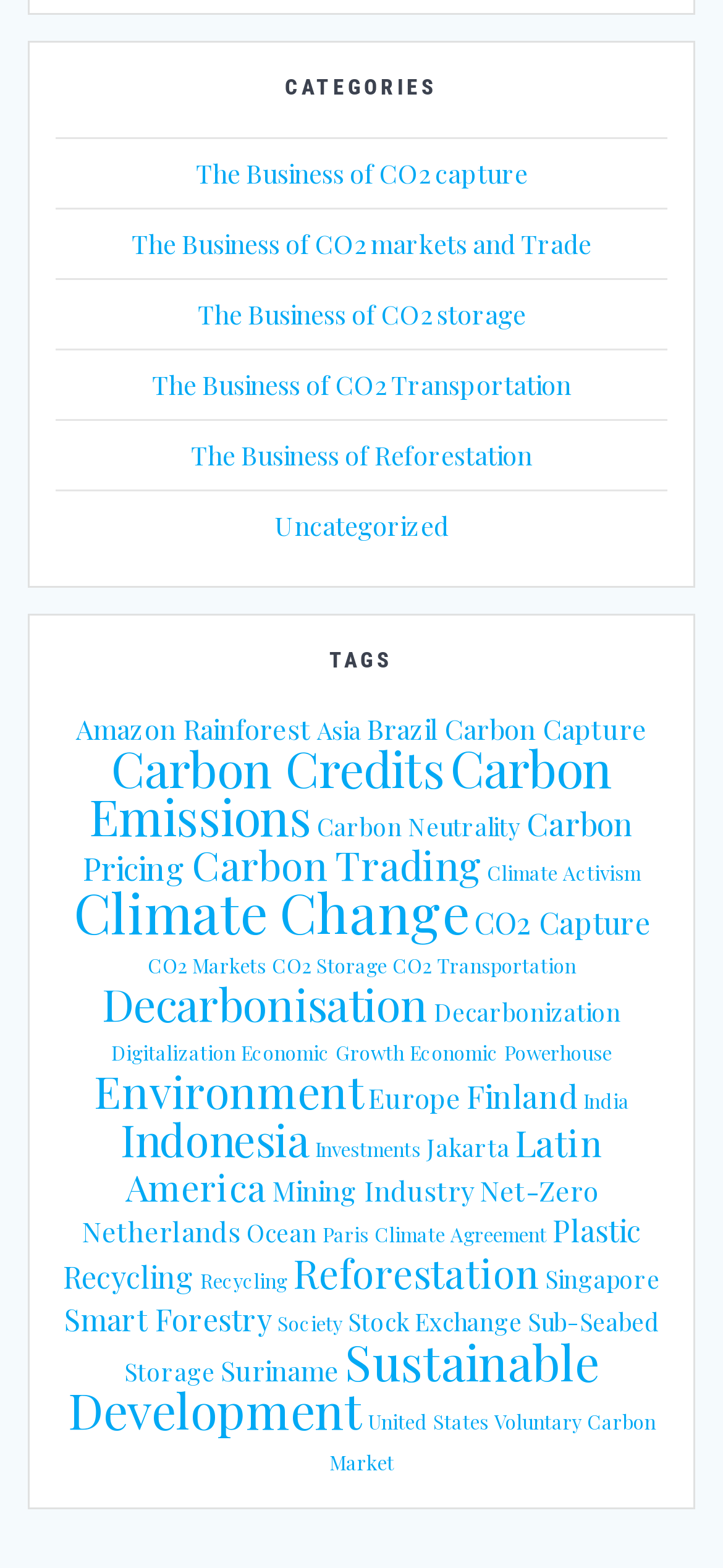Pinpoint the bounding box coordinates of the element you need to click to execute the following instruction: "Read about Climate Change". The bounding box should be represented by four float numbers between 0 and 1, in the format [left, top, right, bottom].

[0.101, 0.558, 0.647, 0.604]